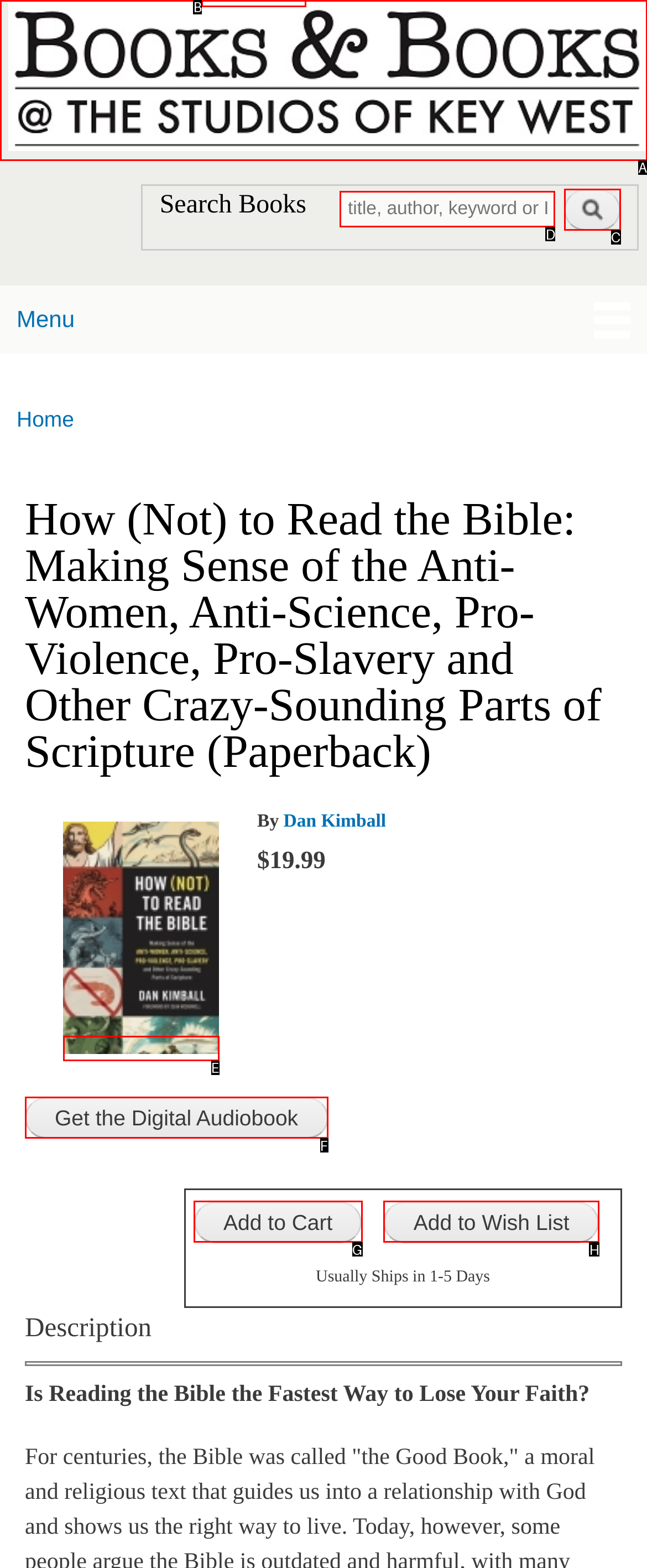Identify the HTML element to select in order to accomplish the following task: Search for books
Reply with the letter of the chosen option from the given choices directly.

D